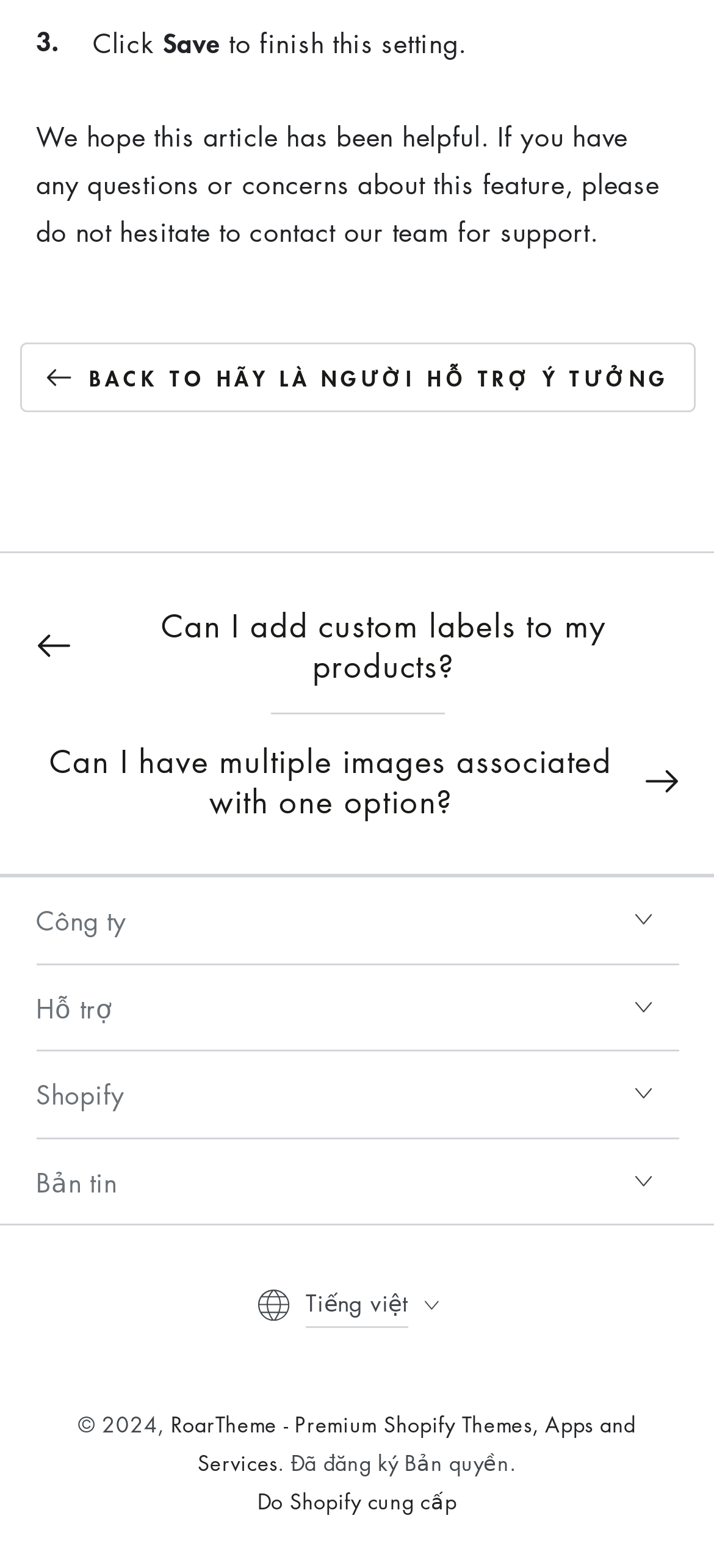How many links are there in the main content area?
Based on the image, provide your answer in one word or phrase.

4